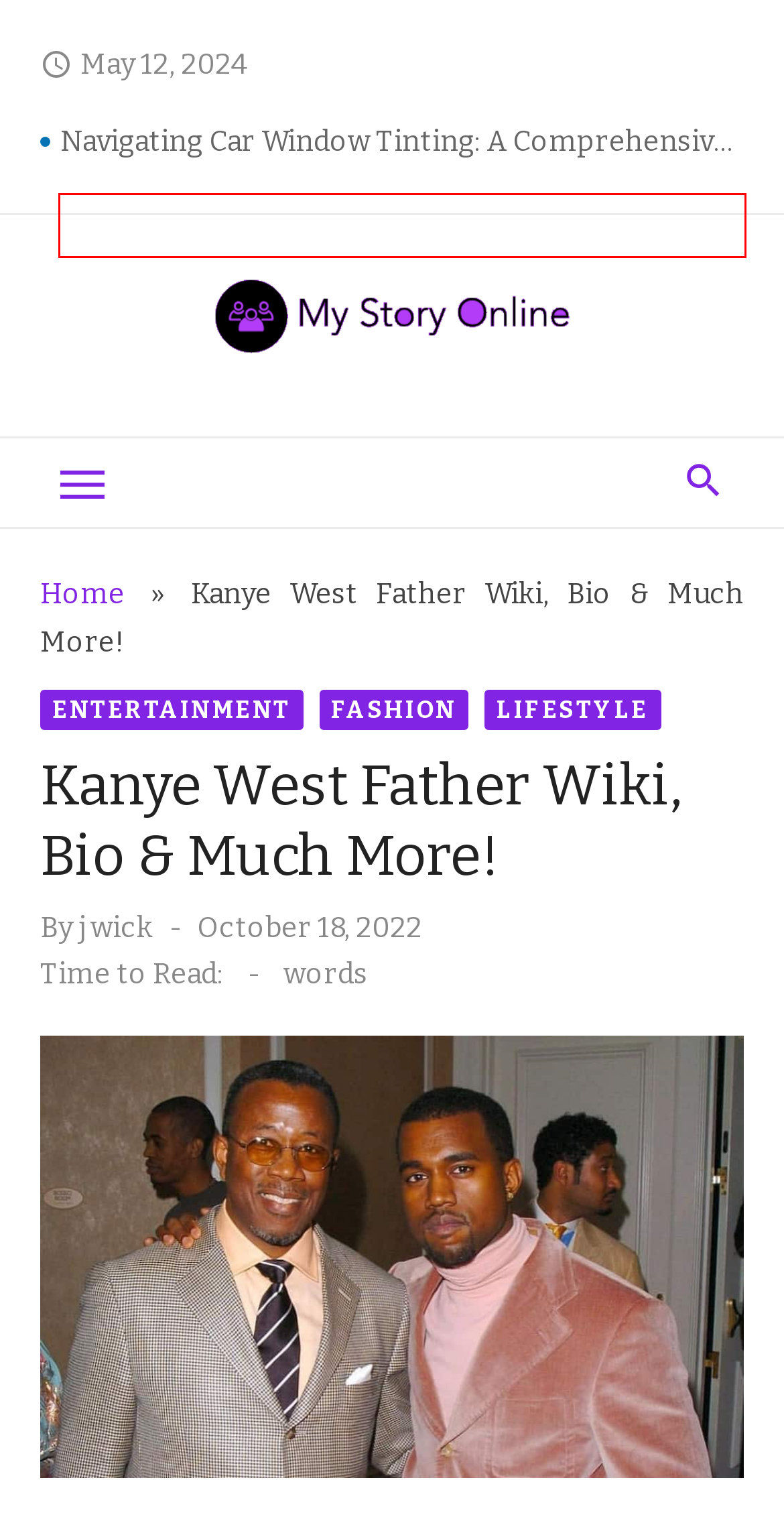You have a screenshot of a webpage with a red rectangle bounding box around an element. Identify the best matching webpage description for the new page that appears after clicking the element in the bounding box. The descriptions are:
A. Pewdiepie Net Worth, Early Life, Career
B. How to Get Rid of Wrinkles Around the Mouth - My Story Online
C. Health Archives - My Story Online
D. The Convenience of Home Tanning - My Story Online
E. Blog Tool, Publishing Platform, and CMS – WordPress.org
F. How to Split Screen on Dell Easily in 2022? - My Story Online
G. Entertainment Archives - My Story Online
H. Navigating Car Window Tinting: A Comprehensive Overview - My Story Online

D